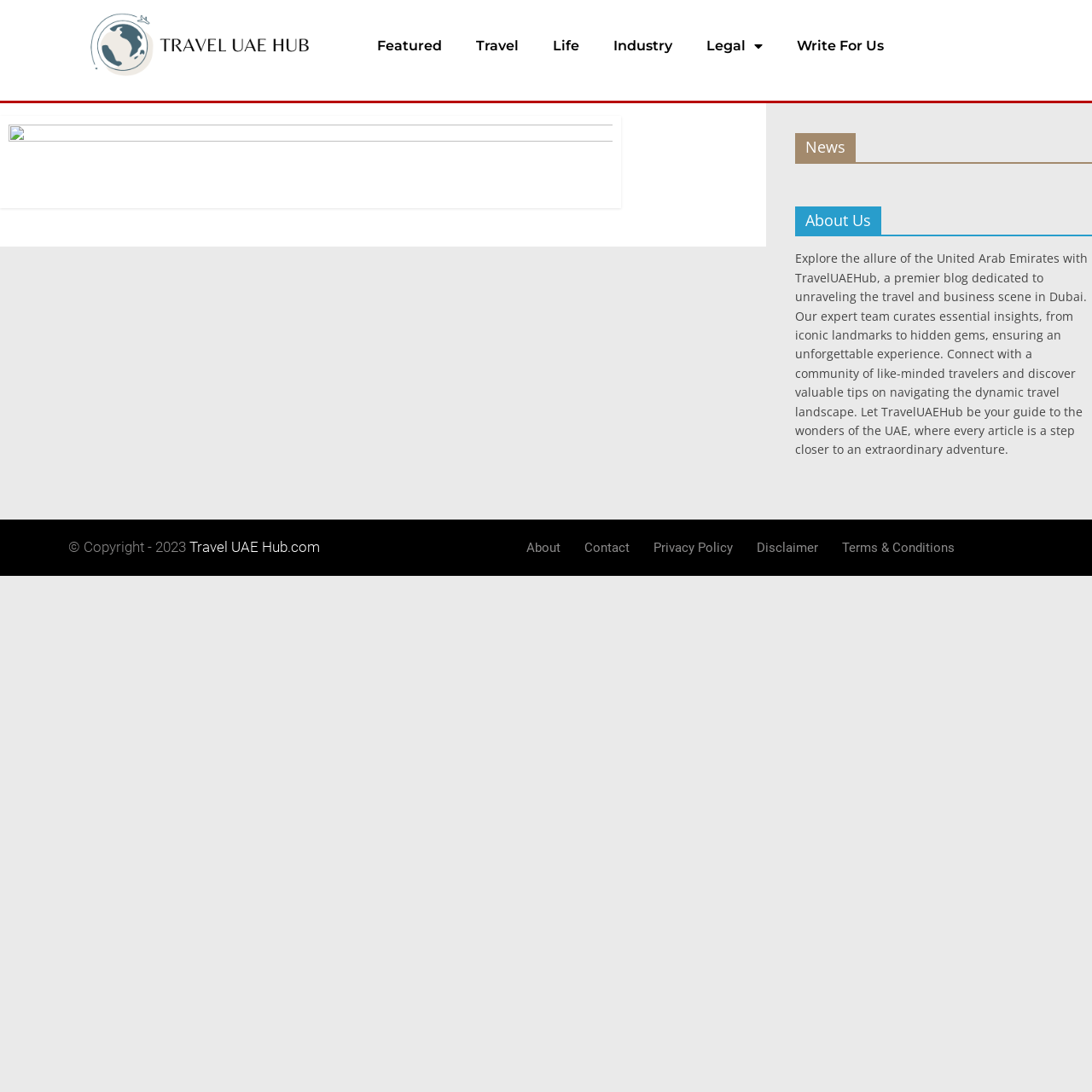Please determine the bounding box coordinates of the area that needs to be clicked to complete this task: 'Read about the blog description'. The coordinates must be four float numbers between 0 and 1, formatted as [left, top, right, bottom].

[0.728, 0.229, 0.996, 0.419]